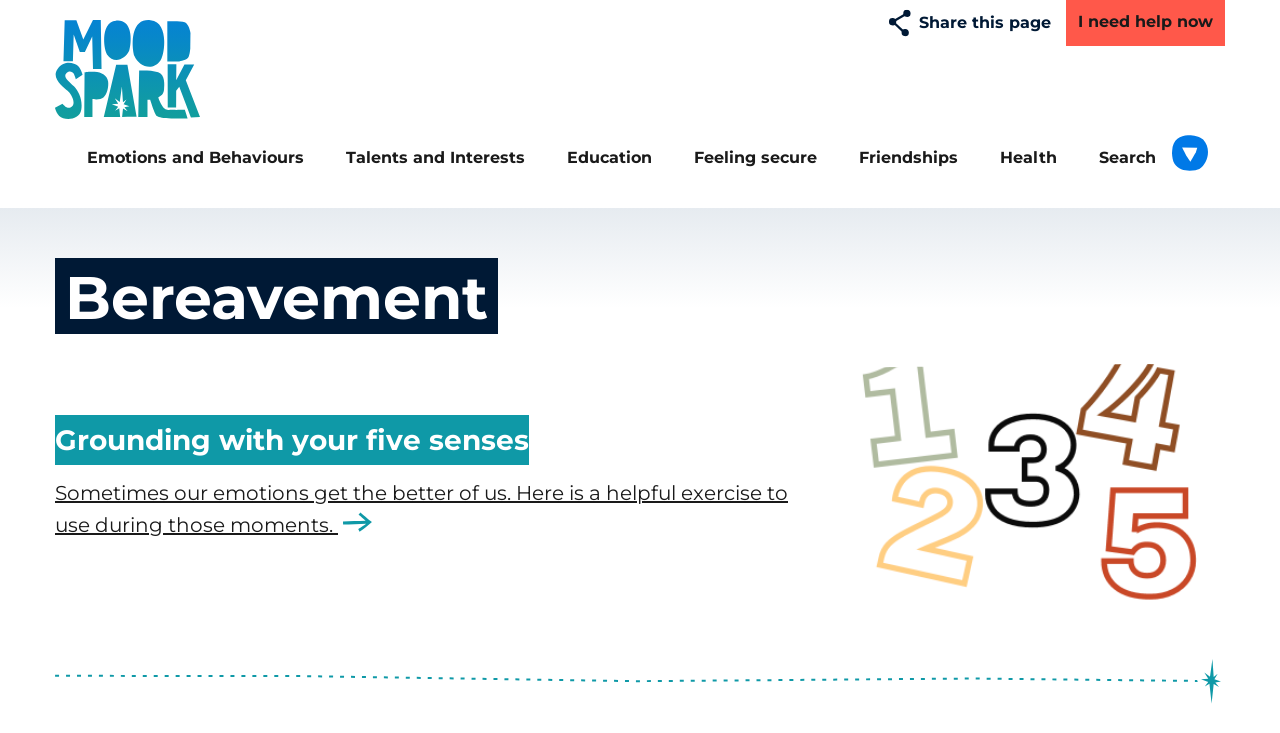Determine the bounding box coordinates of the clickable region to follow the instruction: "Read the recommended book on Amazon".

None